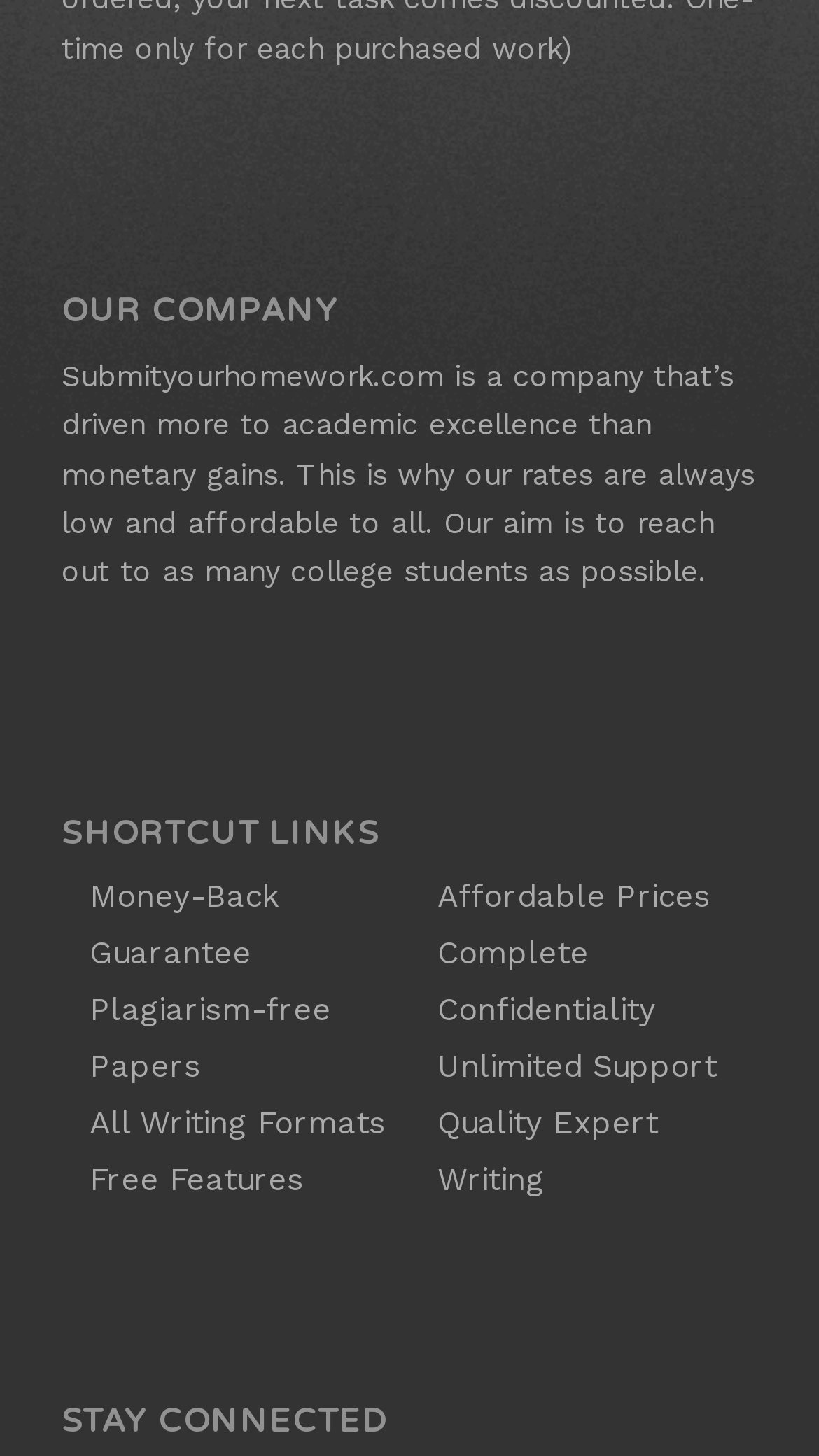Provide a brief response using a word or short phrase to this question:
How many sections are there on the webpage?

3